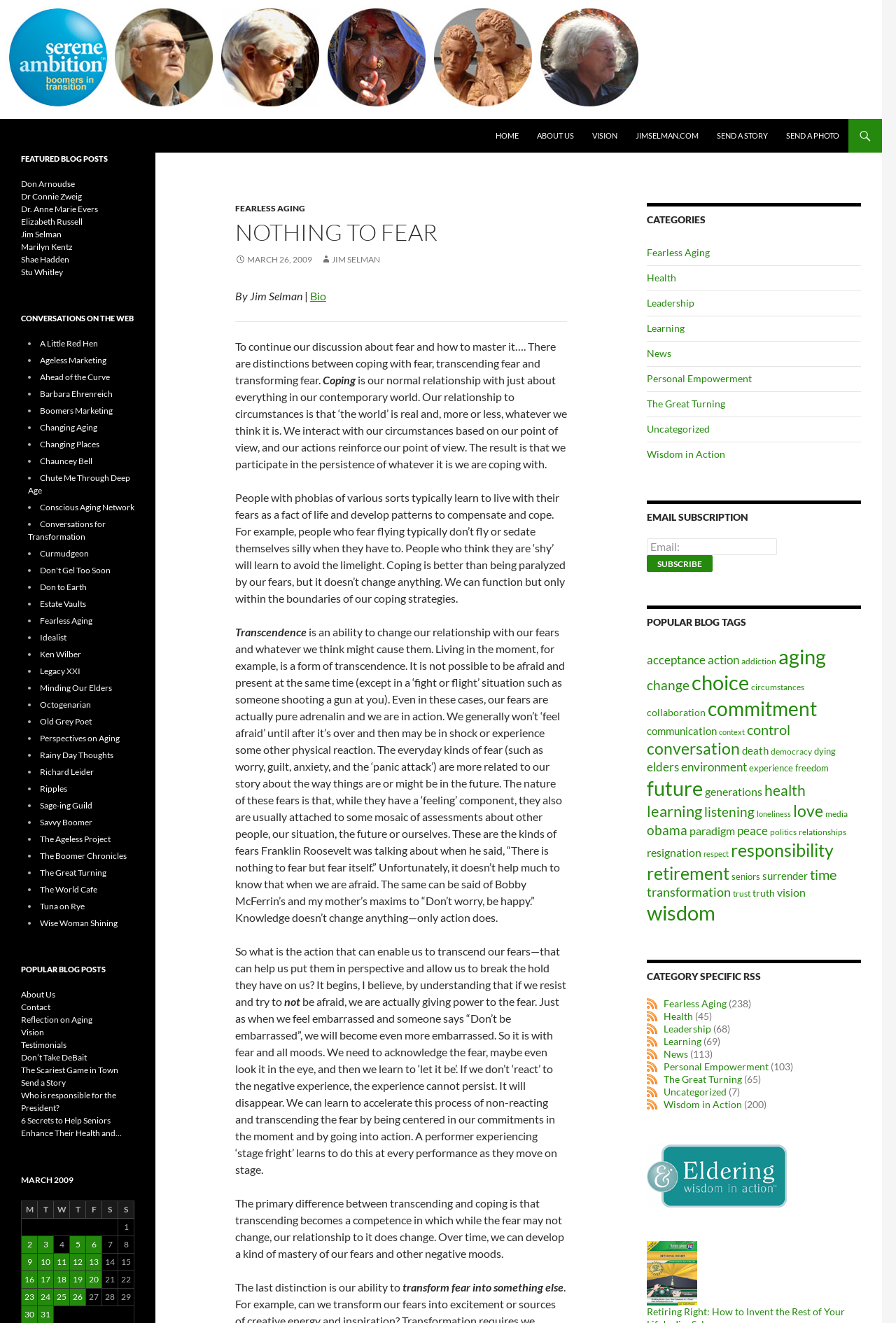Create an elaborate caption for the webpage.

The webpage is titled "Nothing to Fear - Serene Ambition" and has a prominent header section at the top with a logo and navigation links. Below the header, there is a section with a heading "NOTHING TO FEAR" and a subheading "By Jim Selman | Bio". This section contains a paragraph of text discussing fear and how to master it, with distinctions between coping with fear, transcending fear, and transforming fear.

To the right of this section, there is a sidebar with several links, including "HOME", "ABOUT US", "VISION", and "SEND A STORY". Below these links, there is a section titled "CATEGORIES" with links to various categories such as "Fearless Aging", "Health", and "Leadership". Further down, there is a section titled "EMAIL SUBSCRIPTION" with a textbox to enter an email address and a "Subscribe" button.

The main content of the page is divided into several sections, each discussing a different aspect of fear and how to overcome it. The text is written in a conversational tone and includes personal anecdotes and examples. There are also several links to other articles and resources throughout the text.

At the bottom of the page, there is a section titled "POPULAR BLOG TAGS" with links to various tags such as "acceptance", "action", and "aging". These links likely lead to other articles on the blog that are related to these topics.

Overall, the webpage has a clean and organized layout, with a clear hierarchy of information and easy-to-read text. The content is focused on personal development and overcoming fear, and the tone is inspirational and motivational.